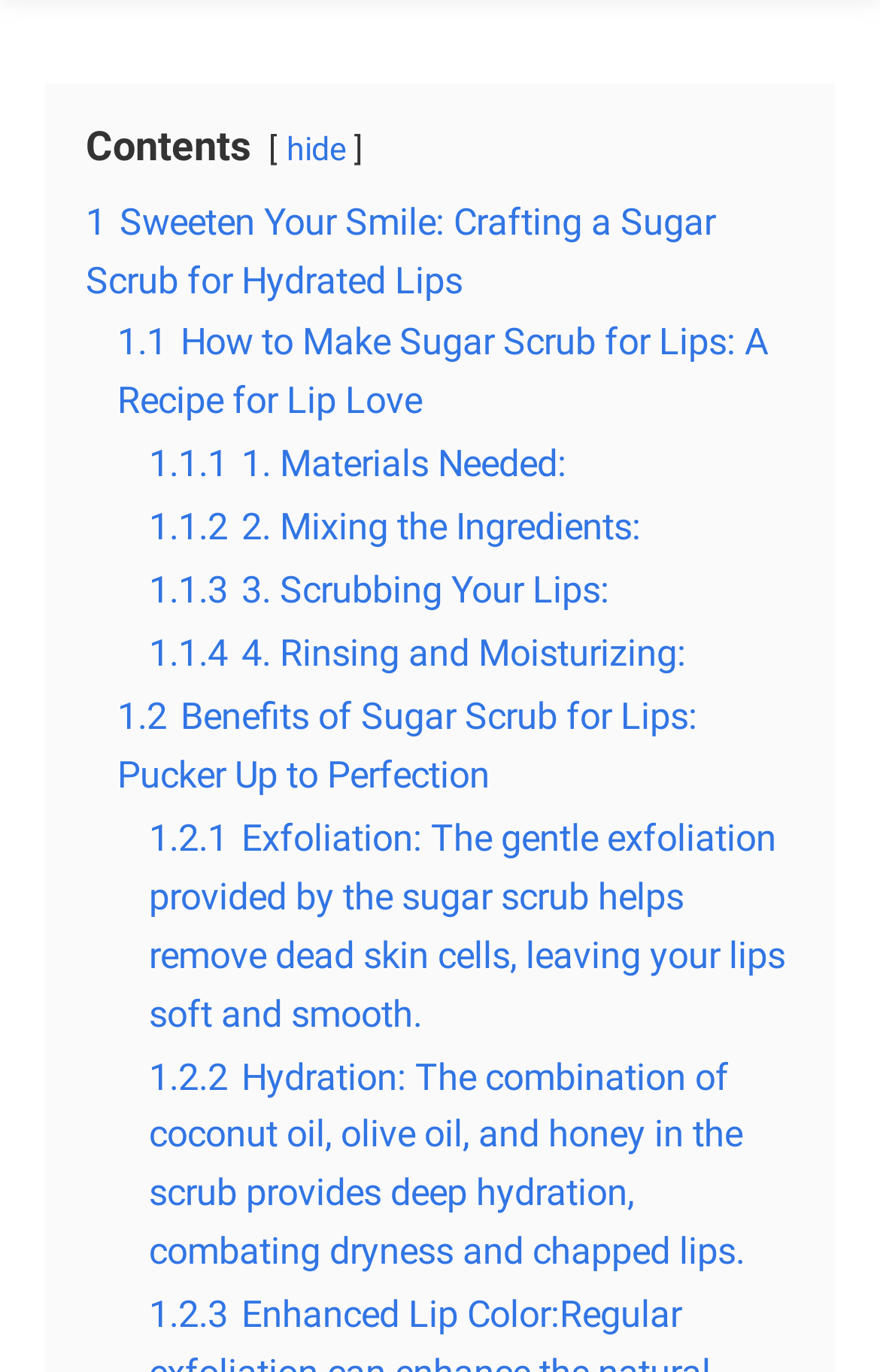Determine the bounding box coordinates for the element that should be clicked to follow this instruction: "Browse May 2016". The coordinates should be given as four float numbers between 0 and 1, in the format [left, top, right, bottom].

None